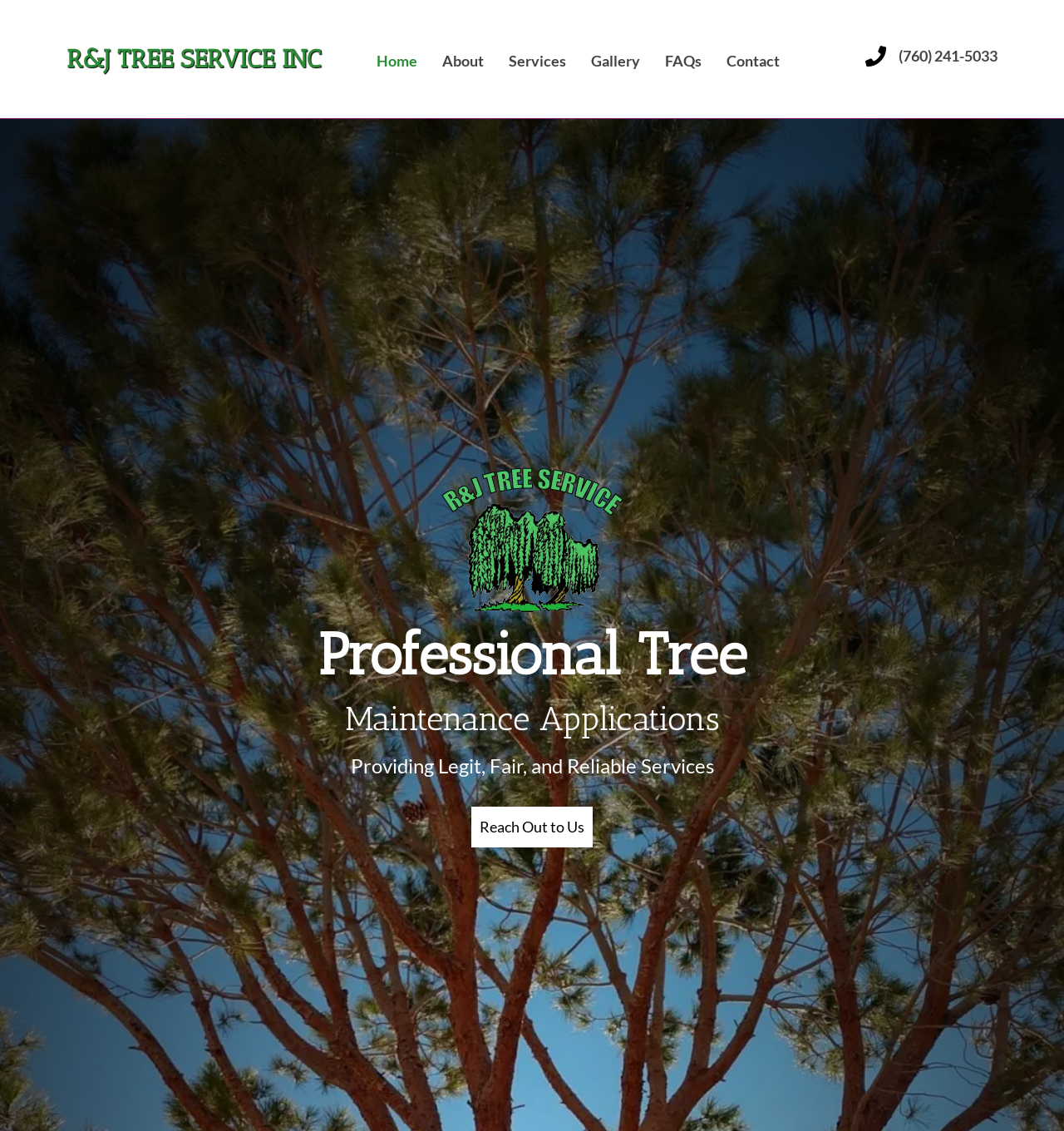Could you locate the bounding box coordinates for the section that should be clicked to accomplish this task: "Call the phone number".

[0.845, 0.041, 0.937, 0.057]